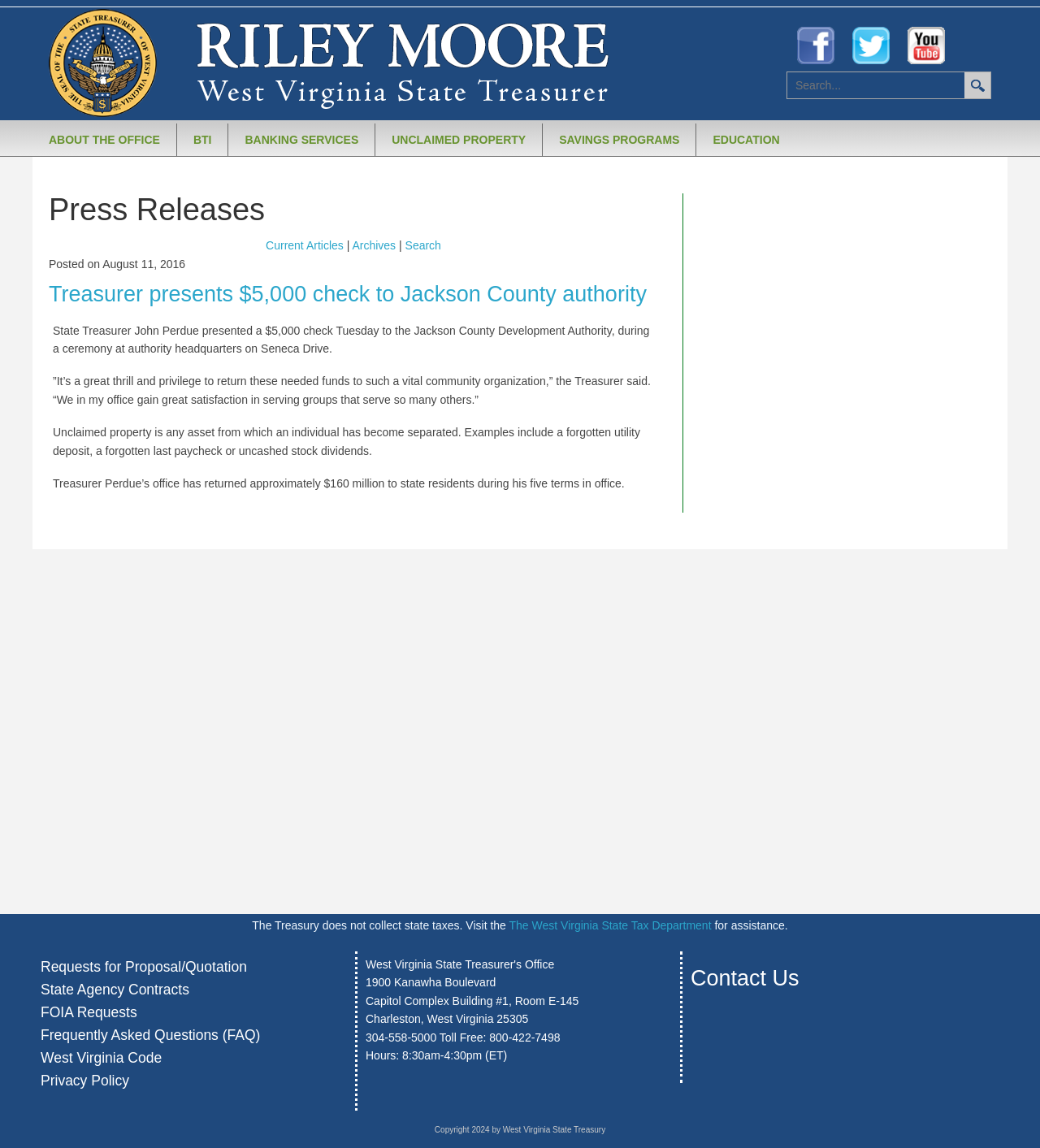Specify the bounding box coordinates of the element's region that should be clicked to achieve the following instruction: "Read current articles". The bounding box coordinates consist of four float numbers between 0 and 1, in the format [left, top, right, bottom].

[0.256, 0.208, 0.33, 0.219]